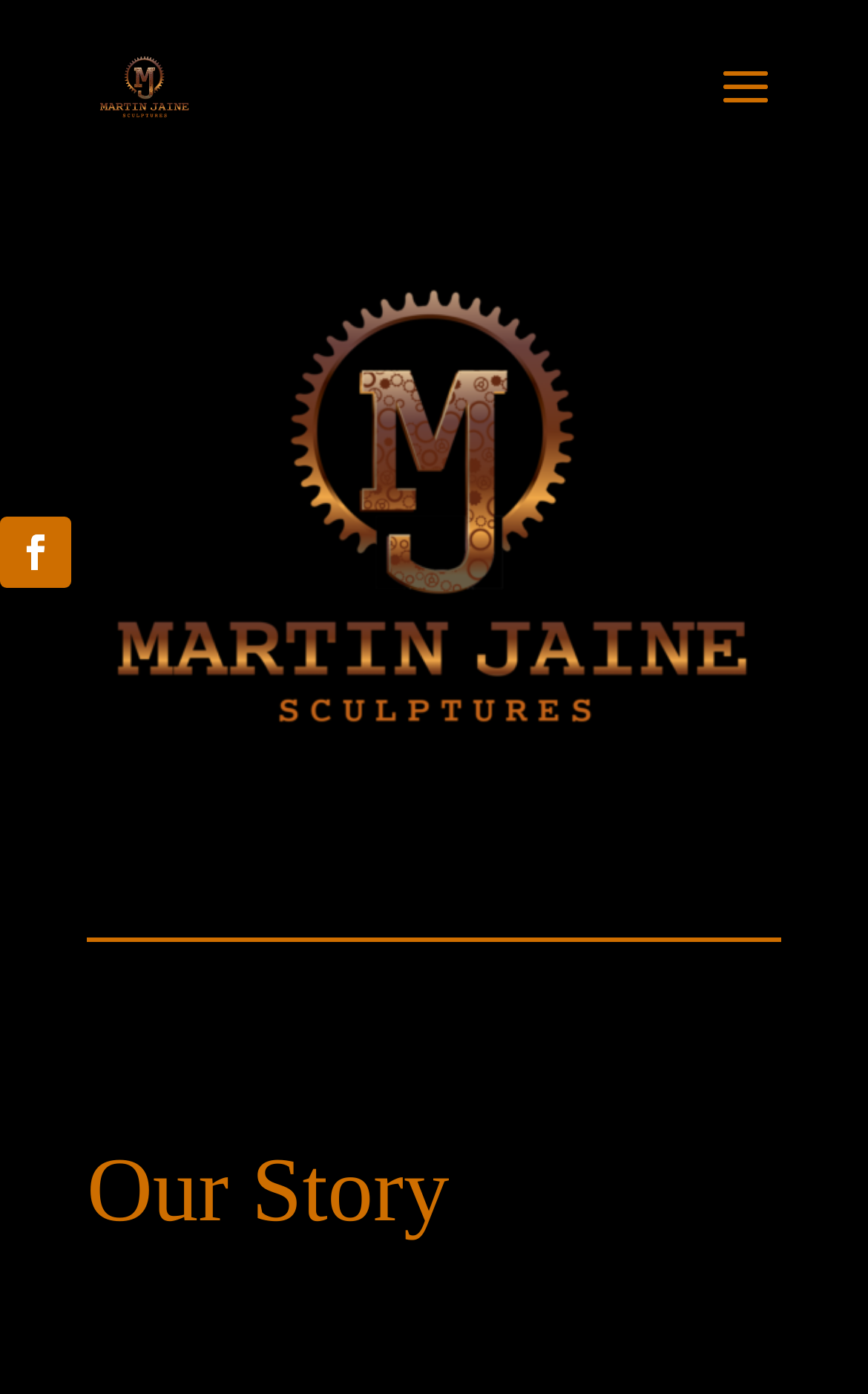Please provide the bounding box coordinates in the format (top-left x, top-left y, bottom-right x, bottom-right y). Remember, all values are floating point numbers between 0 and 1. What is the bounding box coordinate of the region described as: alt="Martin Jaine Sculptures"

[0.111, 0.05, 0.222, 0.077]